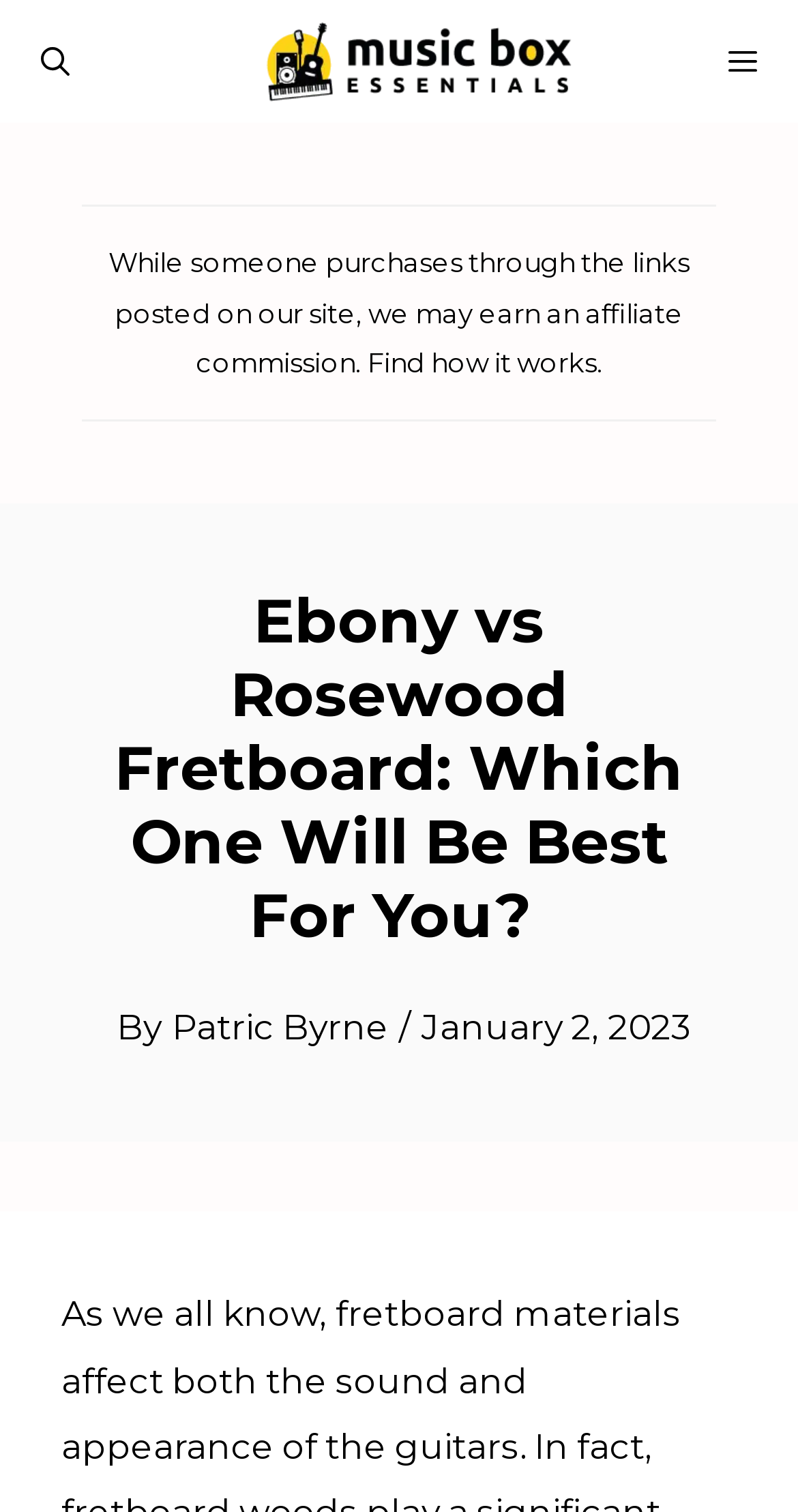Provide a thorough description of the webpage's content and layout.

The webpage is about comparing ebony and rosewood fretboards, specifically discussing their differences in terms of toughness and sound. At the top left of the page, there is a logo of "Music Box Essentials" which is also a link. Next to it, on the top right, is a "MENU" button. Below the logo, there is a search bar link labeled "Open Search Bar". 

Below the search bar, there is a disclaimer text stating that the website may earn an affiliate commission when someone purchases through the links posted on the site. This text is followed by a link "Find how it works" that provides more information about the affiliate commission.

The main content of the webpage starts with a heading "Ebony vs Rosewood Fretboard: Which One Will Be Best For You?" which is centered at the top of the page. Below the heading, there is an author section that includes the text "By" followed by the author's name "Patric Byrne" which is a link, and a date "January 2, 2023" separated by a slash.